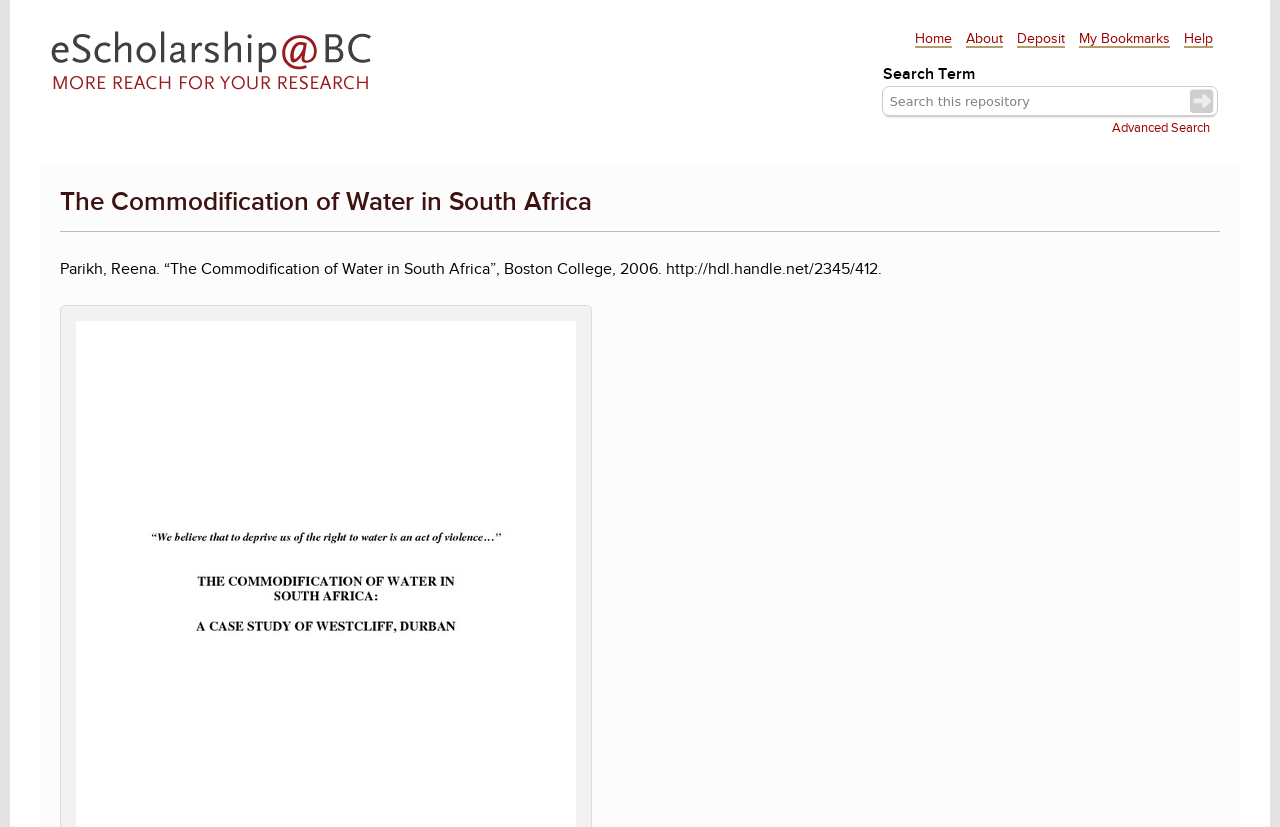Please determine the headline of the webpage and provide its content.

The Commodification of Water in South Africa